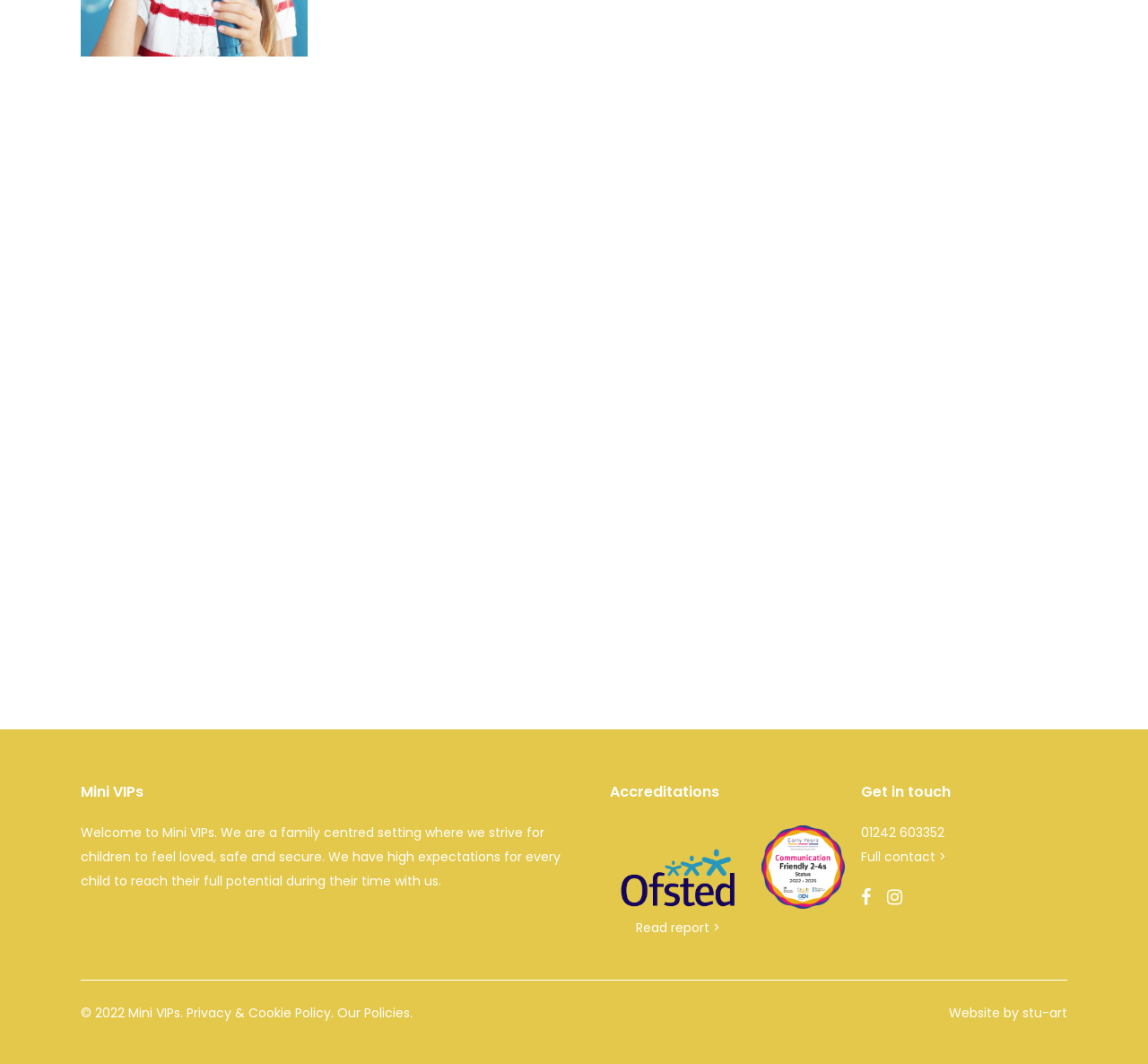What is the purpose of the setting?
Please provide a detailed and comprehensive answer to the question.

The purpose of the setting can be inferred from the static text 'Welcome to Mini VIPs. We are a family centred setting where we strive for children to feel loved, safe and secure.' which is located below the heading 'Mini VIPs'.